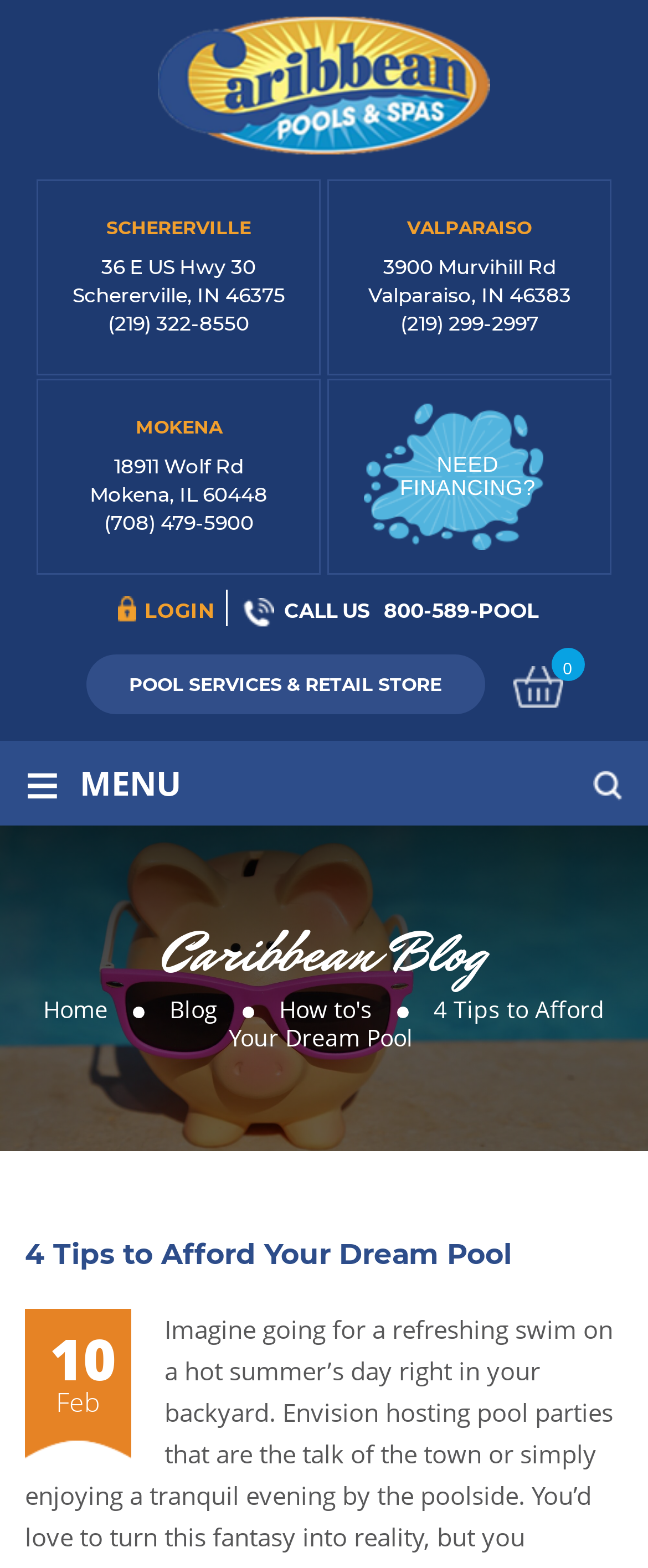Please locate the bounding box coordinates of the element that should be clicked to achieve the given instruction: "Rate this product".

None